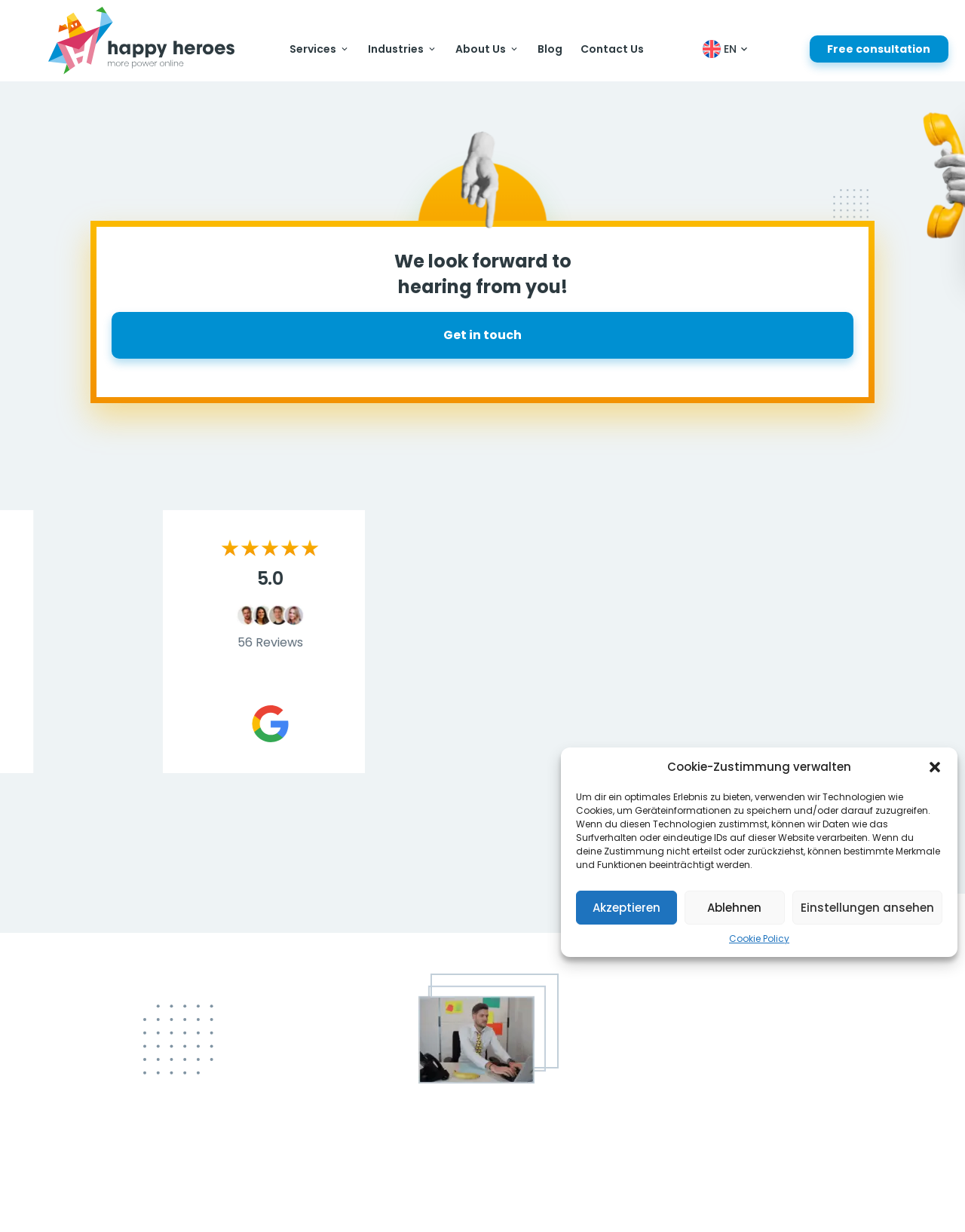Construct a thorough caption encompassing all aspects of the webpage.

The webpage is titled "Unkategorisiert Archives — Happy heroes" and has a prominent cookie consent dialog at the top, which takes up about a quarter of the screen. The dialog has a close button at the top right corner and contains a lengthy text explaining the use of cookies and technologies to store and access device information. Below the text, there are three buttons: "Akzeptieren" (Accept), "Ablehnen" (Reject), and "Einstellungen ansehen" (View Settings). There is also a link to the "Cookie Policy" at the bottom of the dialog.

At the top left corner of the page, there is a logo and a link to the home page. Below the logo, there is a primary navigation menu with buttons for "Services", "Industries", "About Us", "Blog", and "Contact Us". Each button has an accompanying image. The navigation menu spans across the top of the page.

In the main content area, there is a section with a heading "We look forward to" followed by "hearing from you!" in a larger font. Below this section, there is an image of a hand and a link to "Get in touch".

The page also features three review sections, each with a rating of 5.0 and accompanied by images of stars. The first review section has 73 reviews and is labeled as "bewerted". The second review section has 16 reviews and is labeled as "proven-expert". The third review section has 56 reviews and is labeled as "Google". Each review section has a series of images of stars, followed by the rating and the number of reviews.

At the bottom of the page, there is a video element, and a heading that reads "Why Happy Heroes?".